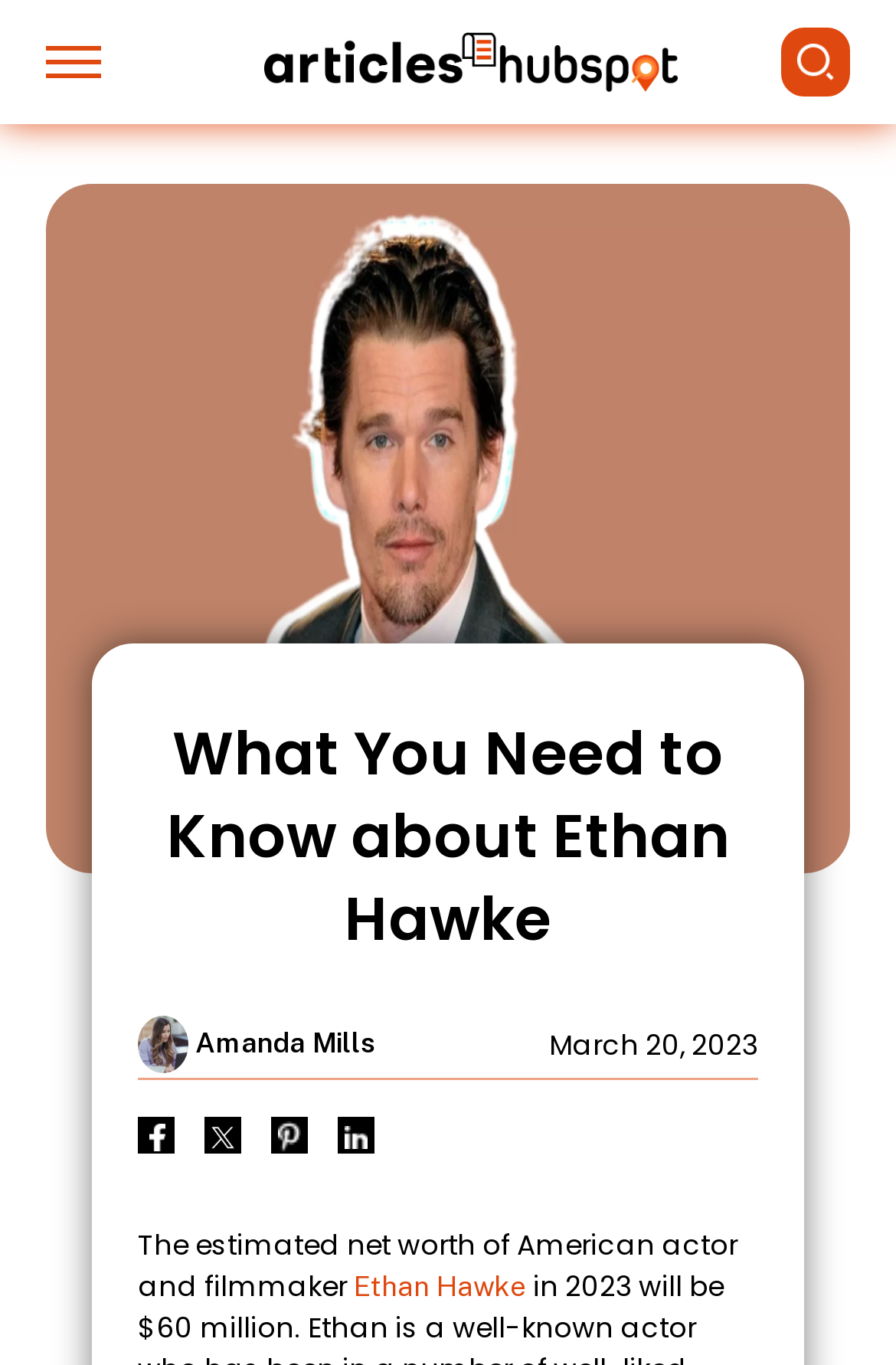Craft a detailed narrative of the webpage's structure and content.

The webpage is about Ethan Hawke, an American actor and filmmaker. At the top left, there is a logo of "Articles Hubspot" with a link to the website. Next to it, there is a search box with a button on the right side. Below the search box, there is a large image related to Ethan Hawke, taking up most of the width of the page.

The main title "What You Need to Know about Ethan Hawke" is prominently displayed in the middle of the page. Below the title, there is a profile picture of Ethan Hawke. To the right of the profile picture, there is a link to the author "Amanda Mills" and a date "March 20, 2023".

On the bottom left, there are social media links to Facebook, Twitter, Pinterest, and LinkedIn, each with its respective icon. Below these links, there is a paragraph of text that starts with "The estimated net worth of American actor and filmmaker" and mentions Ethan Hawke's name as a link.